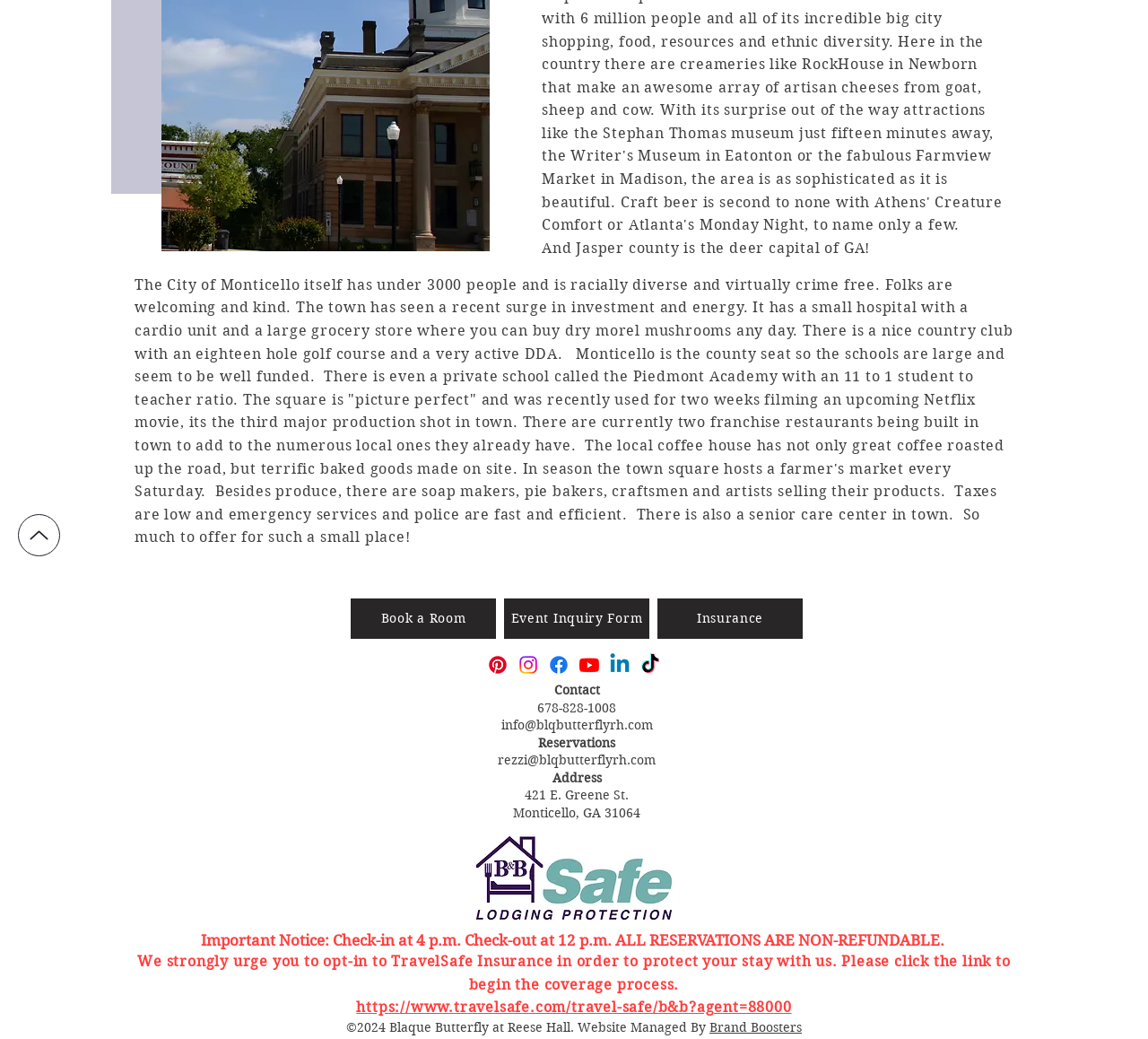Find and provide the bounding box coordinates for the UI element described here: "Brand Boosters". The coordinates should be given as four float numbers between 0 and 1: [left, top, right, bottom].

[0.618, 0.981, 0.698, 0.997]